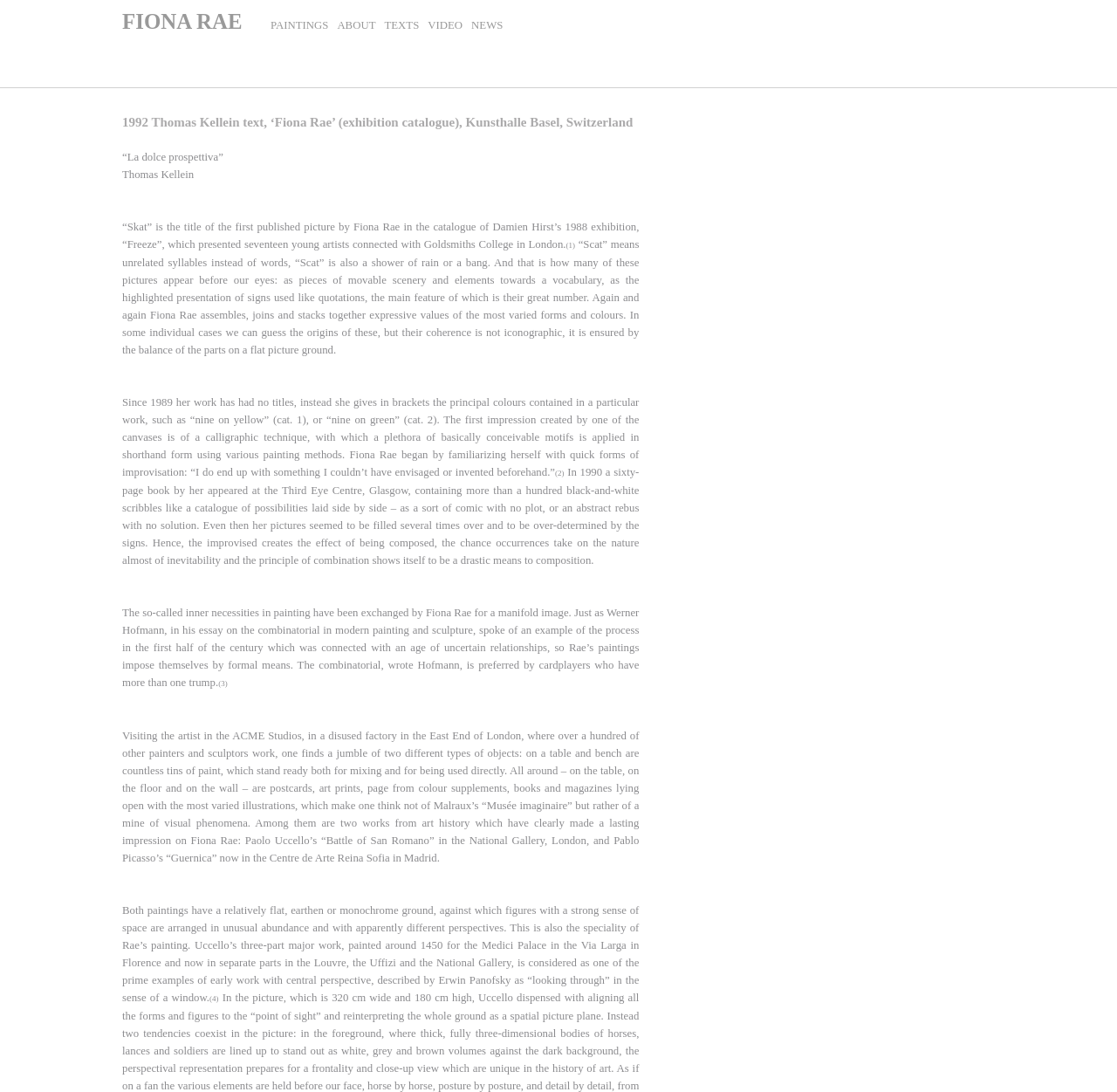What is the name of the painting mentioned in the text?
Answer the question with as much detail as you can, using the image as a reference.

The name of the painting mentioned in the text is 'Guernica' by Pablo Picasso, which is mentioned as one of the works that have made a lasting impression on Fiona Rae.